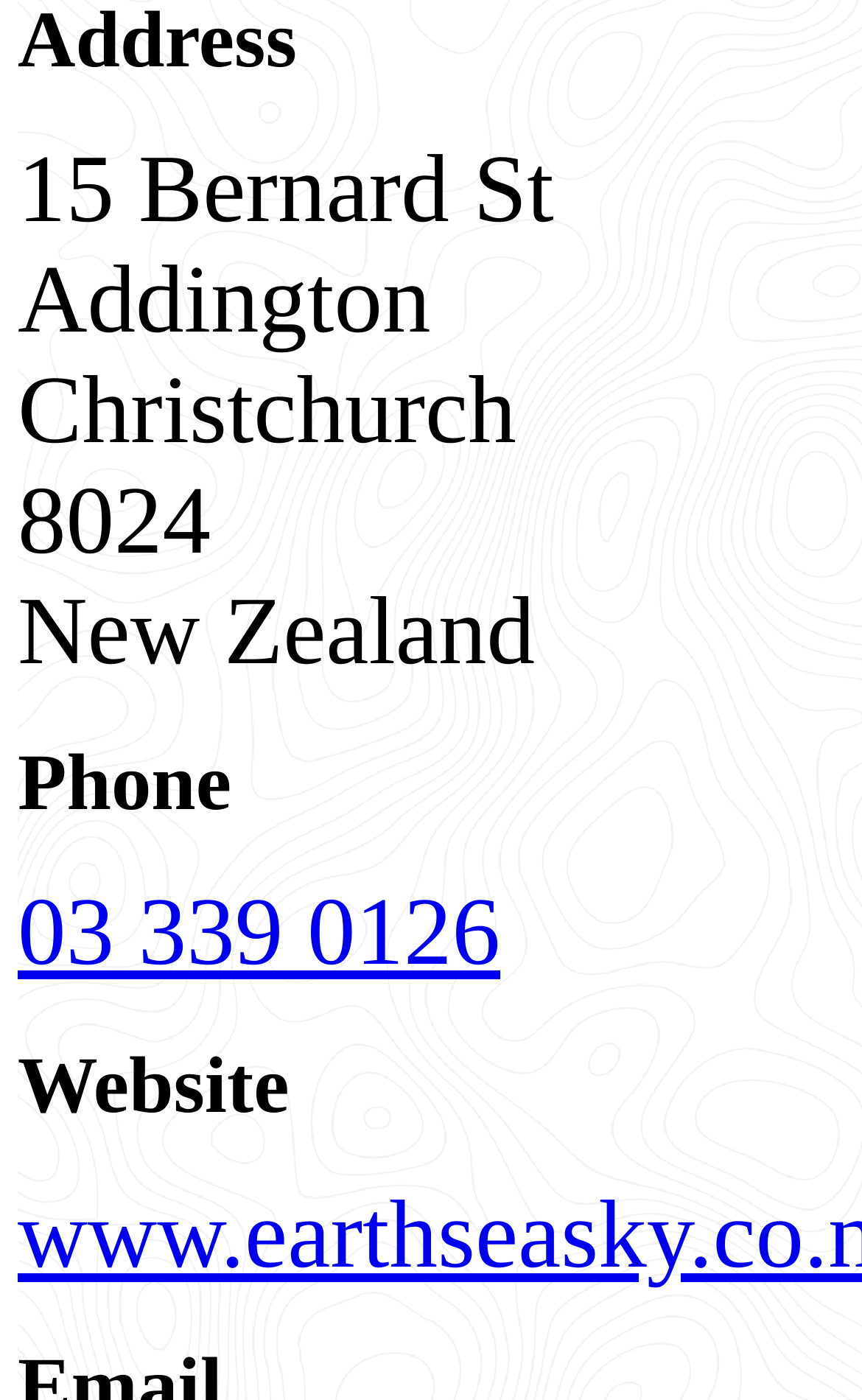Please provide the bounding box coordinates for the UI element as described: "03 339 0126". The coordinates must be four floats between 0 and 1, represented as [left, top, right, bottom].

[0.021, 0.629, 0.58, 0.705]